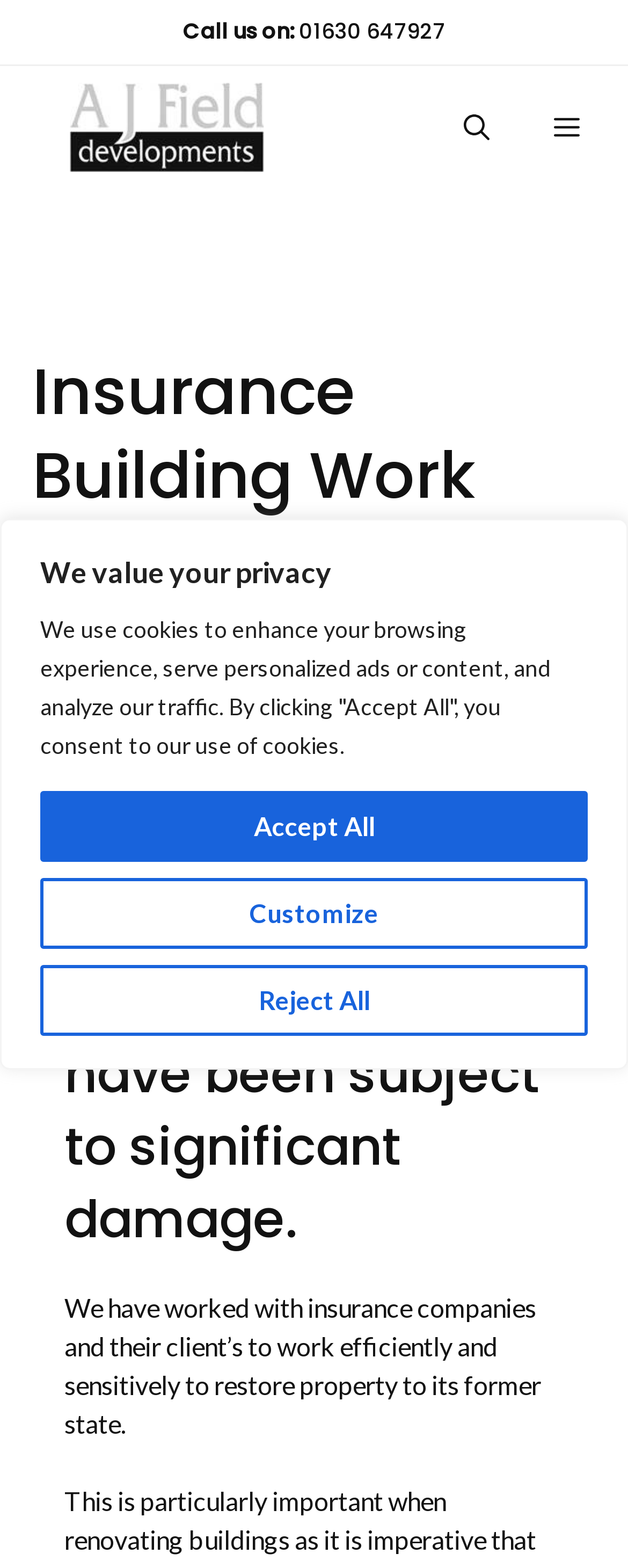Given the webpage screenshot, identify the bounding box of the UI element that matches this description: "Menu".

[0.831, 0.052, 0.974, 0.109]